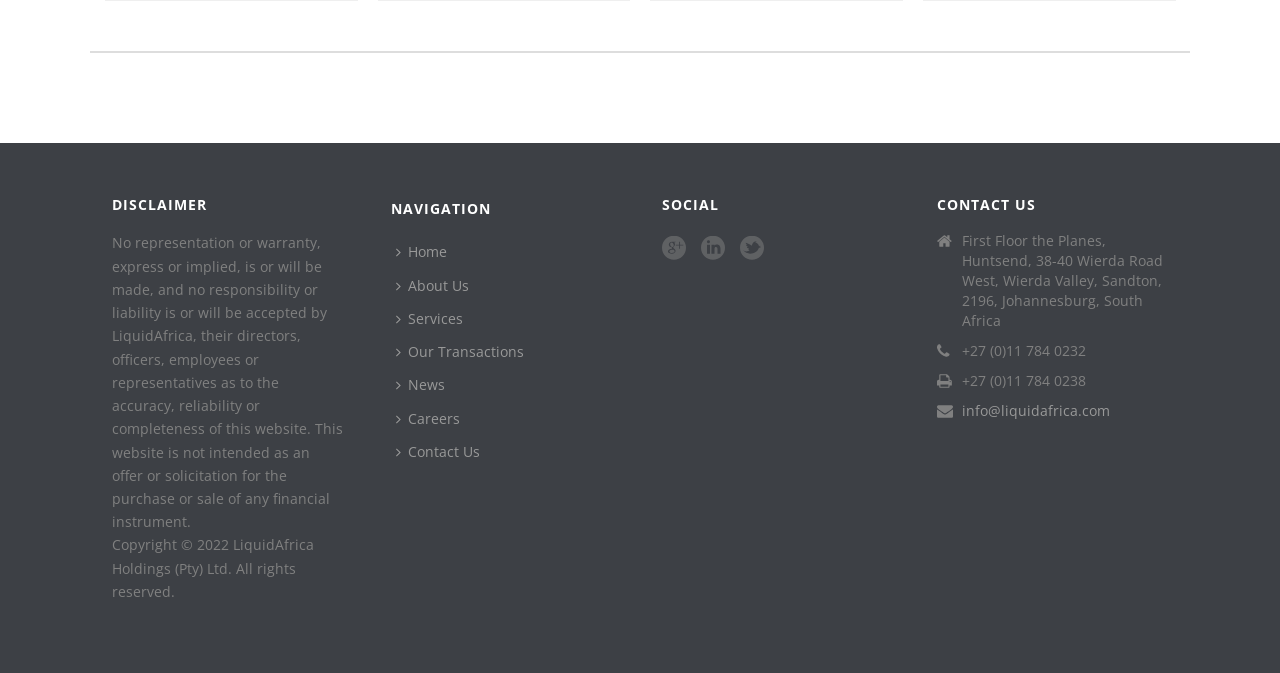Provide a one-word or short-phrase response to the question:
What is the phone number of LiquidAfrica?

+27 (0)11 784 0232